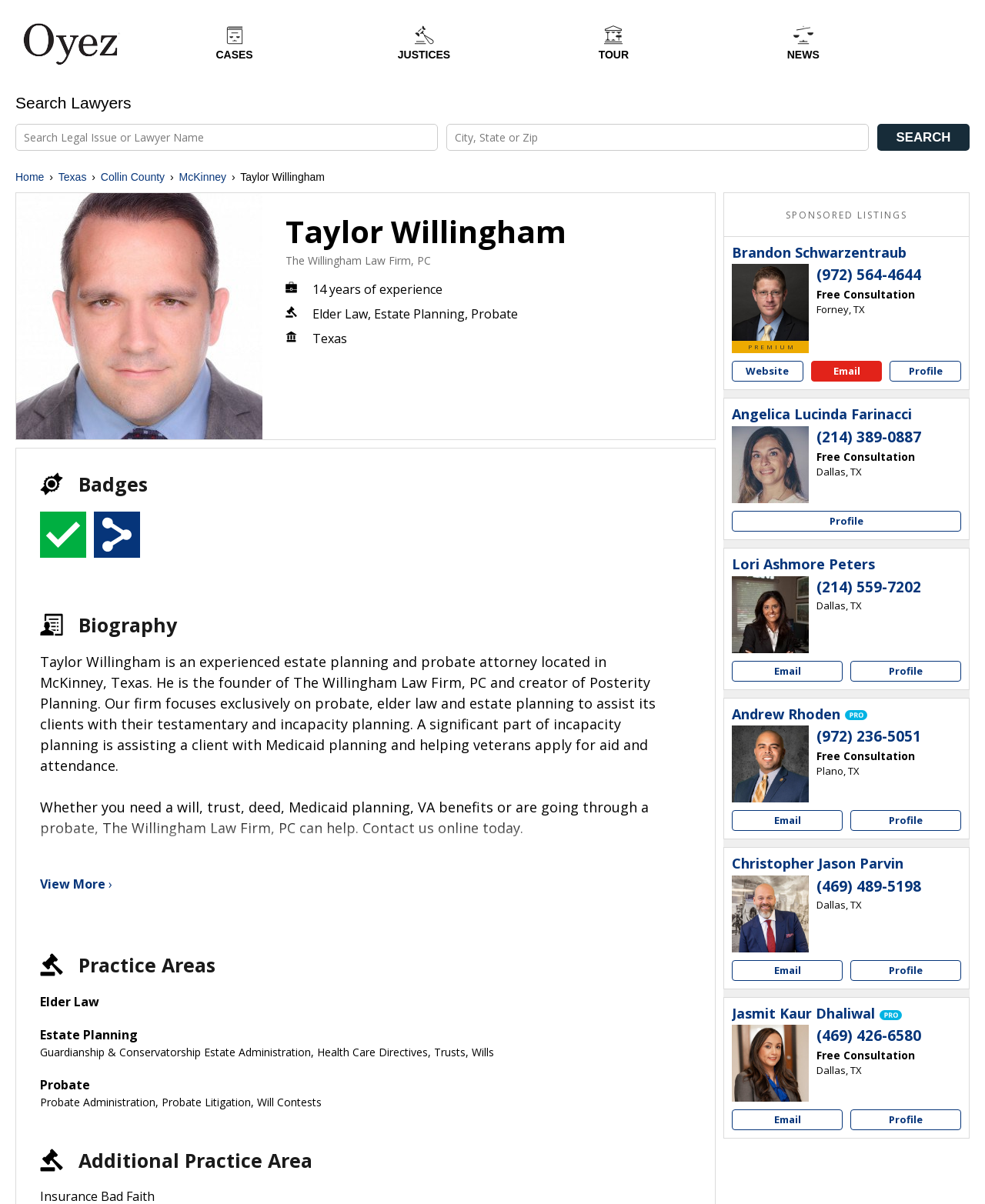What is the name of the law firm founded by Taylor Willingham?
Based on the visual, give a brief answer using one word or a short phrase.

The Willingham Law Firm, PC